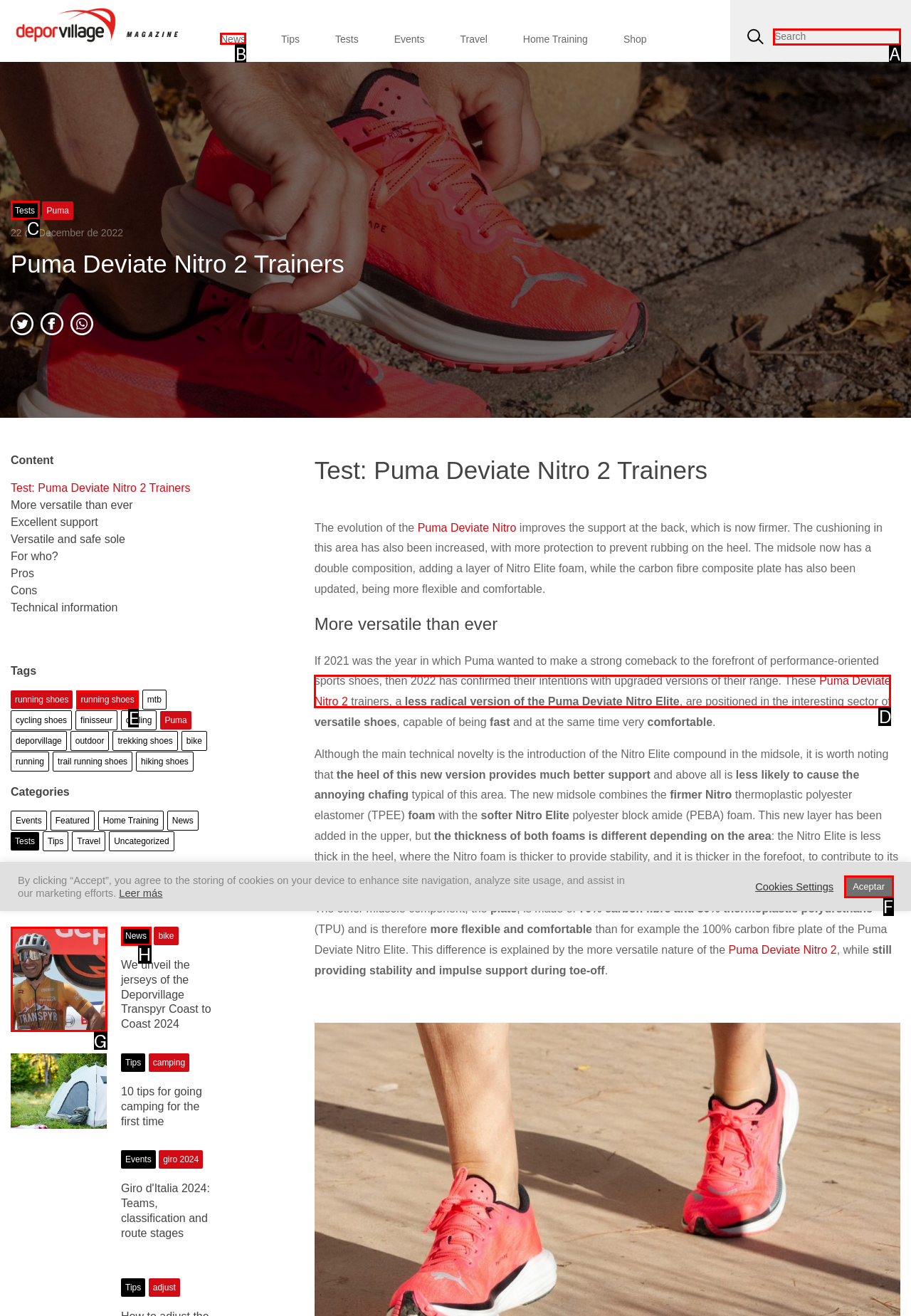Which UI element's letter should be clicked to achieve the task: Click on the 'News' link
Provide the letter of the correct choice directly.

B